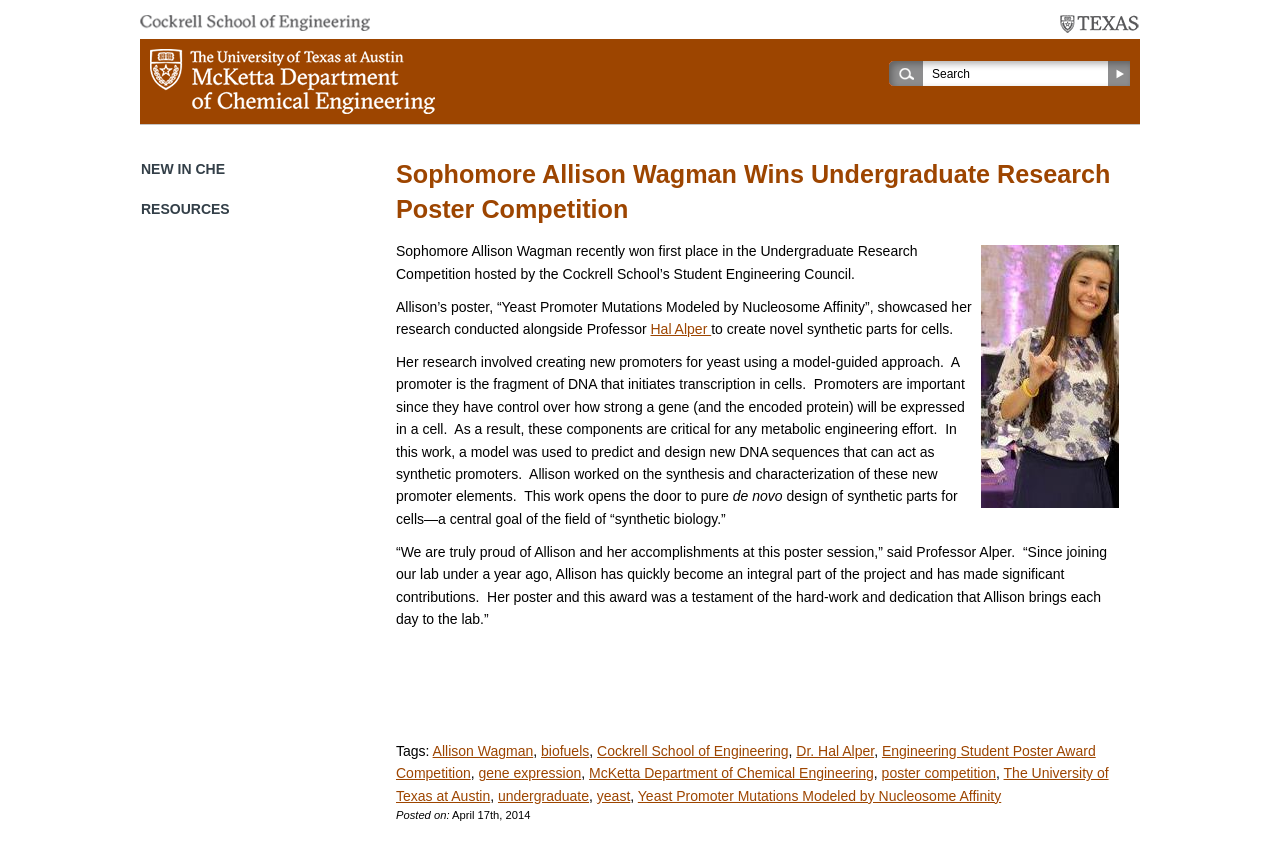Specify the bounding box coordinates of the area to click in order to execute this command: 'Click on the link to the Cockrell School of Engineering'. The coordinates should consist of four float numbers ranging from 0 to 1, and should be formatted as [left, top, right, bottom].

[0.109, 0.018, 0.289, 0.044]